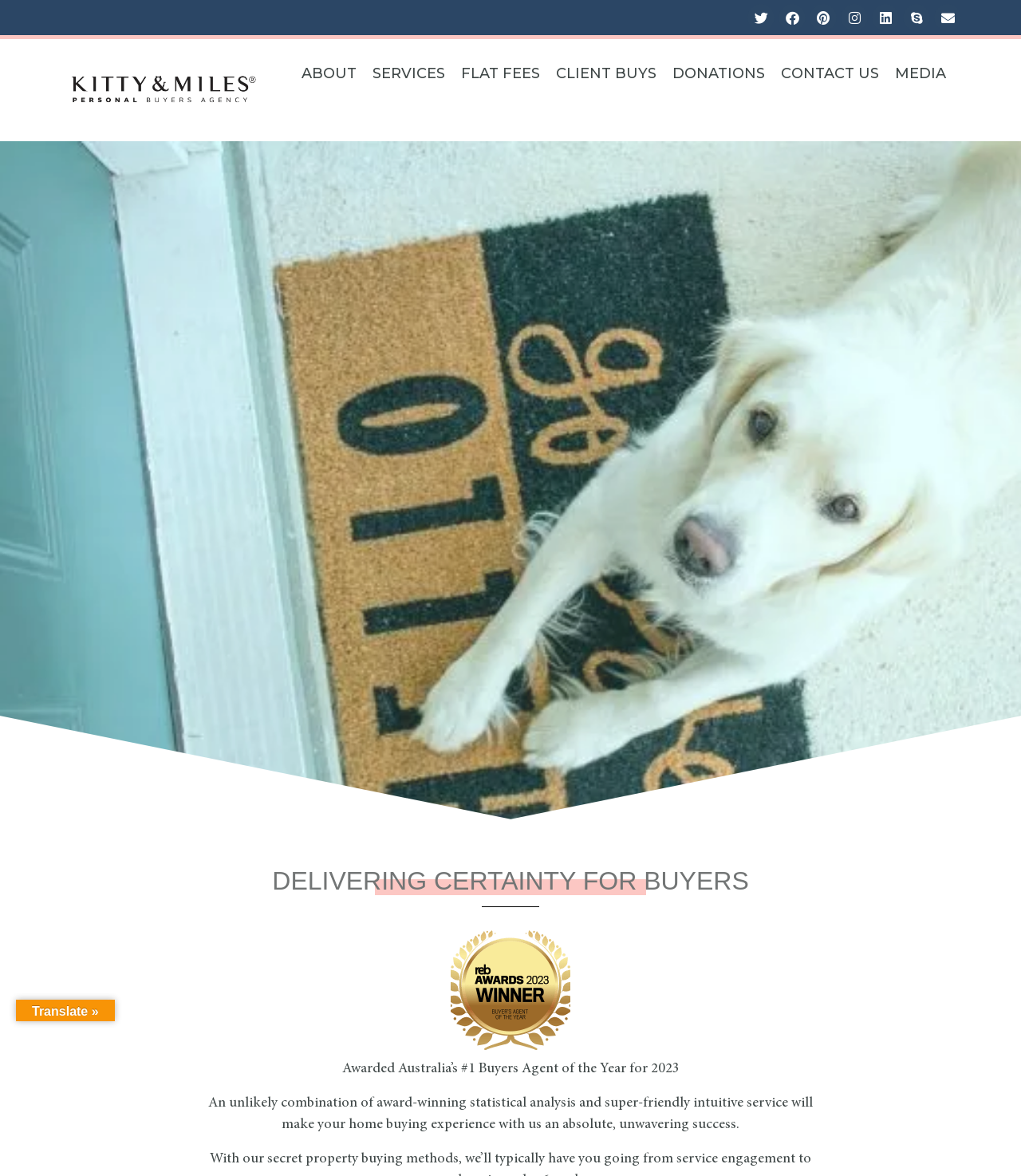What is the award won by the company?
Offer a detailed and full explanation in response to the question.

I found the award information by looking at the middle section of the webpage, where I saw a static text element stating that the company was 'Awarded Australia’s #1 Buyers Agent of the Year for 2023'.